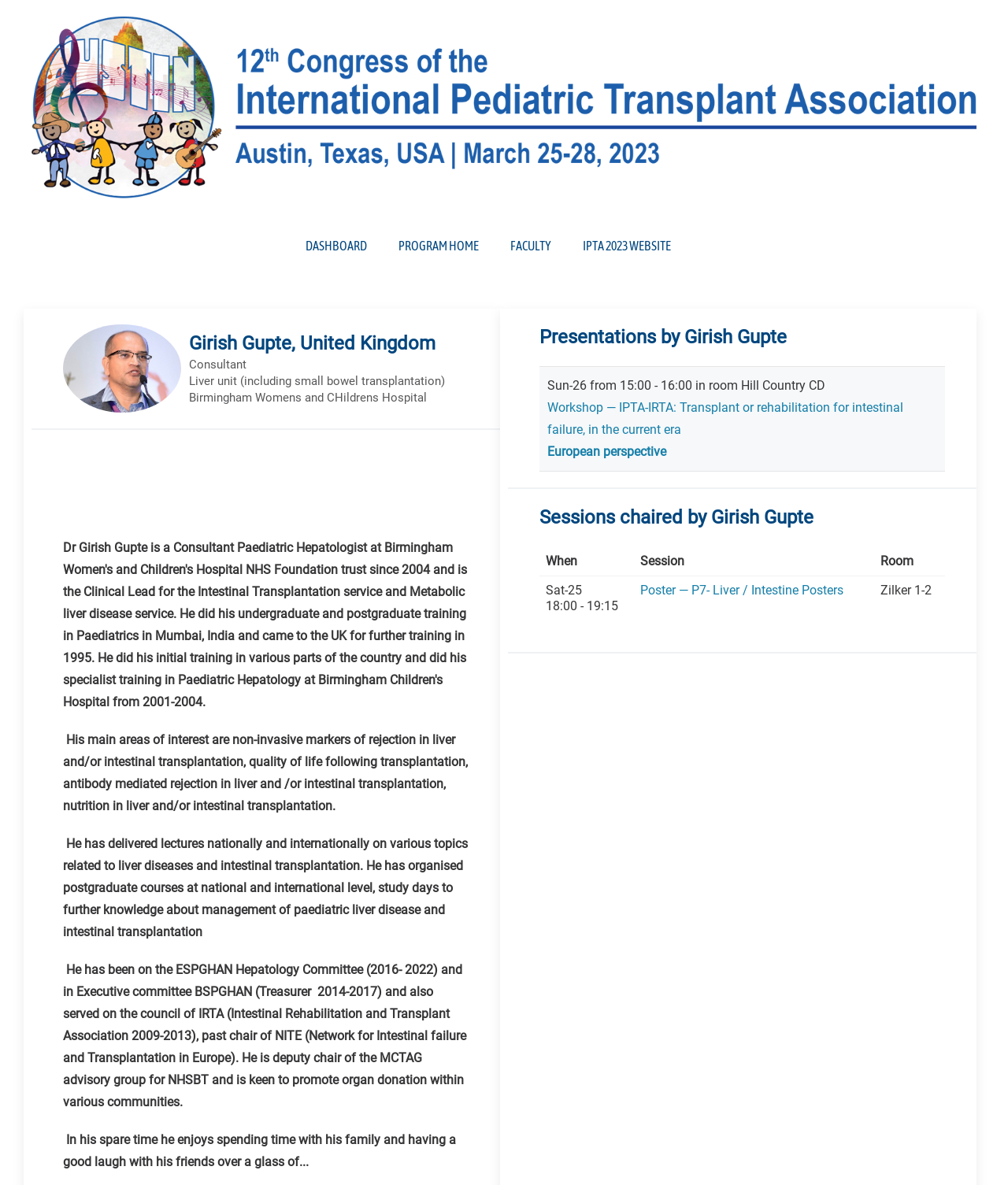Specify the bounding box coordinates of the area to click in order to follow the given instruction: "View Sessions chaired by Girish Gupte."

[0.535, 0.426, 0.938, 0.448]